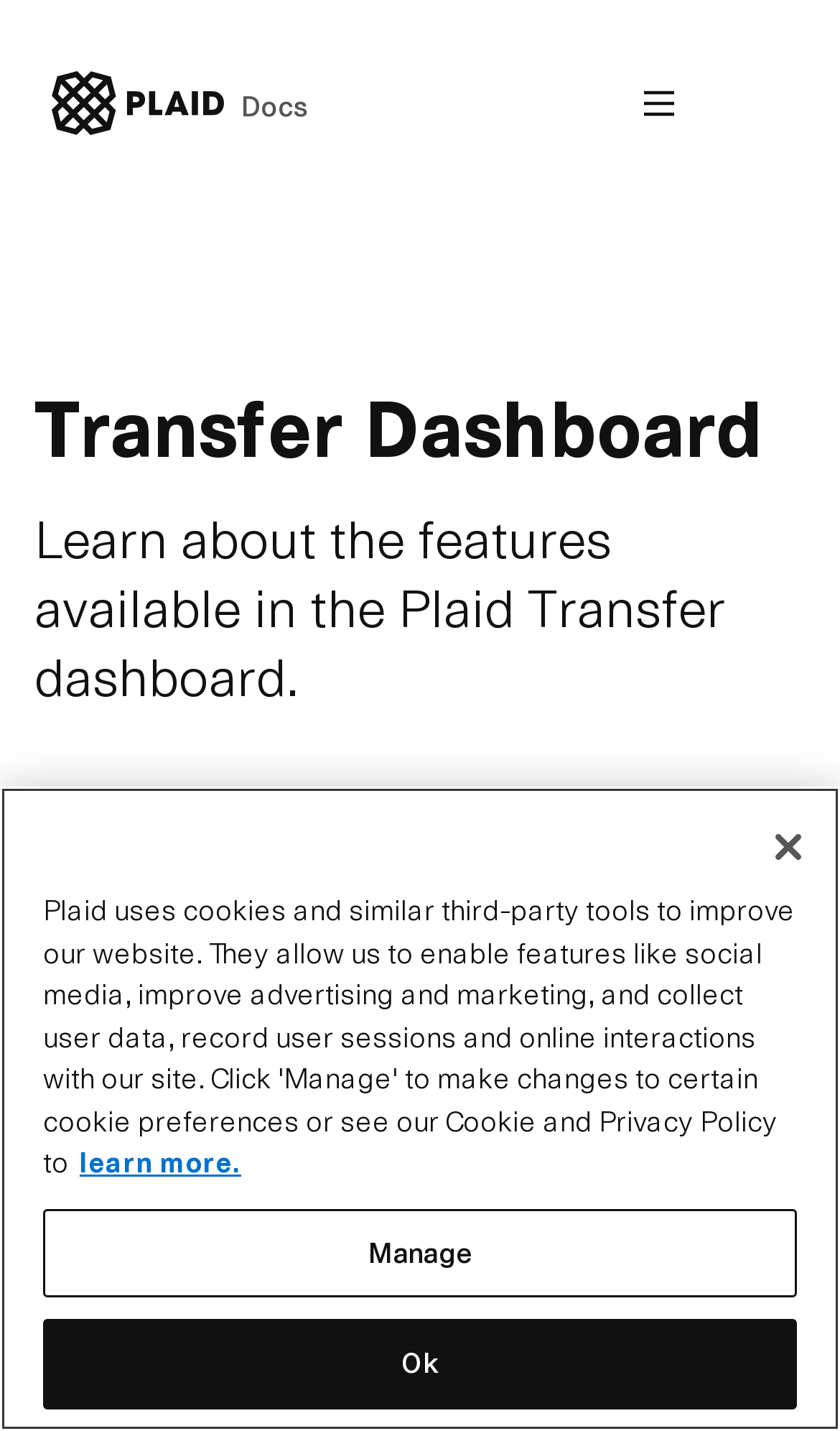Determine the bounding box for the UI element that matches this description: "Creative United".

None